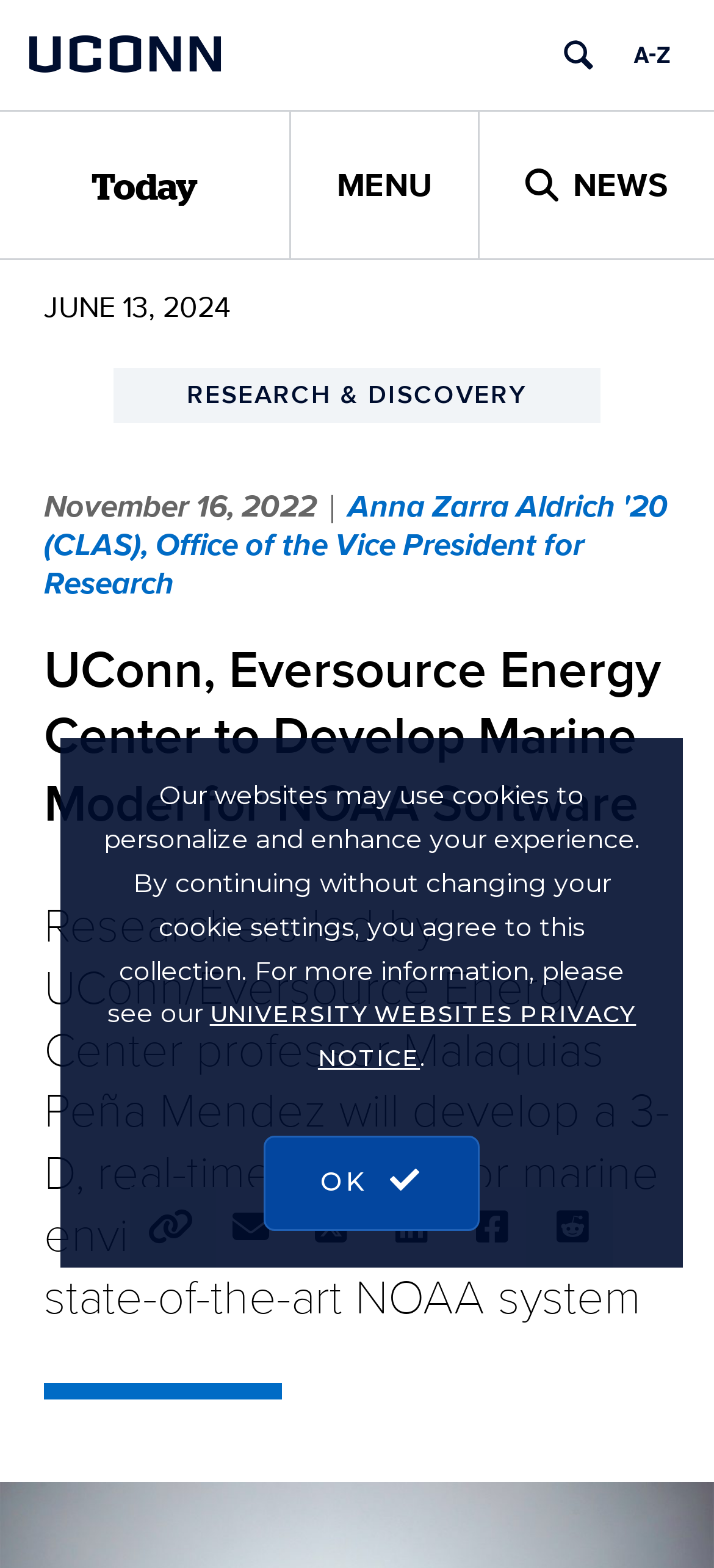Using the webpage screenshot and the element description OK, determine the bounding box coordinates. Specify the coordinates in the format (top-left x, top-left y, bottom-right x, bottom-right y) with values ranging from 0 to 1.

[0.369, 0.724, 0.672, 0.785]